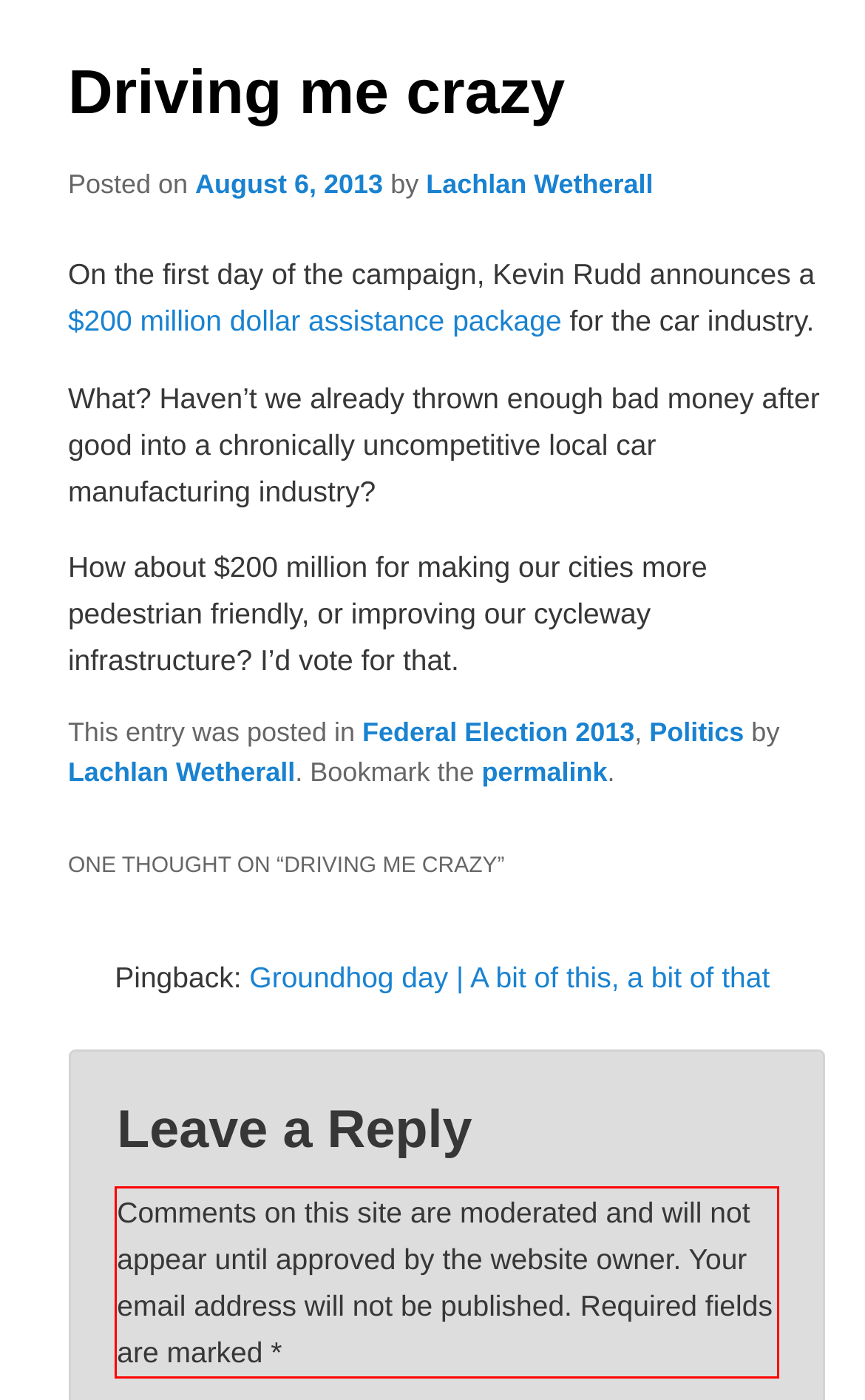By examining the provided screenshot of a webpage, recognize the text within the red bounding box and generate its text content.

Comments on this site are moderated and will not appear until approved by the website owner. Your email address will not be published. Required fields are marked *